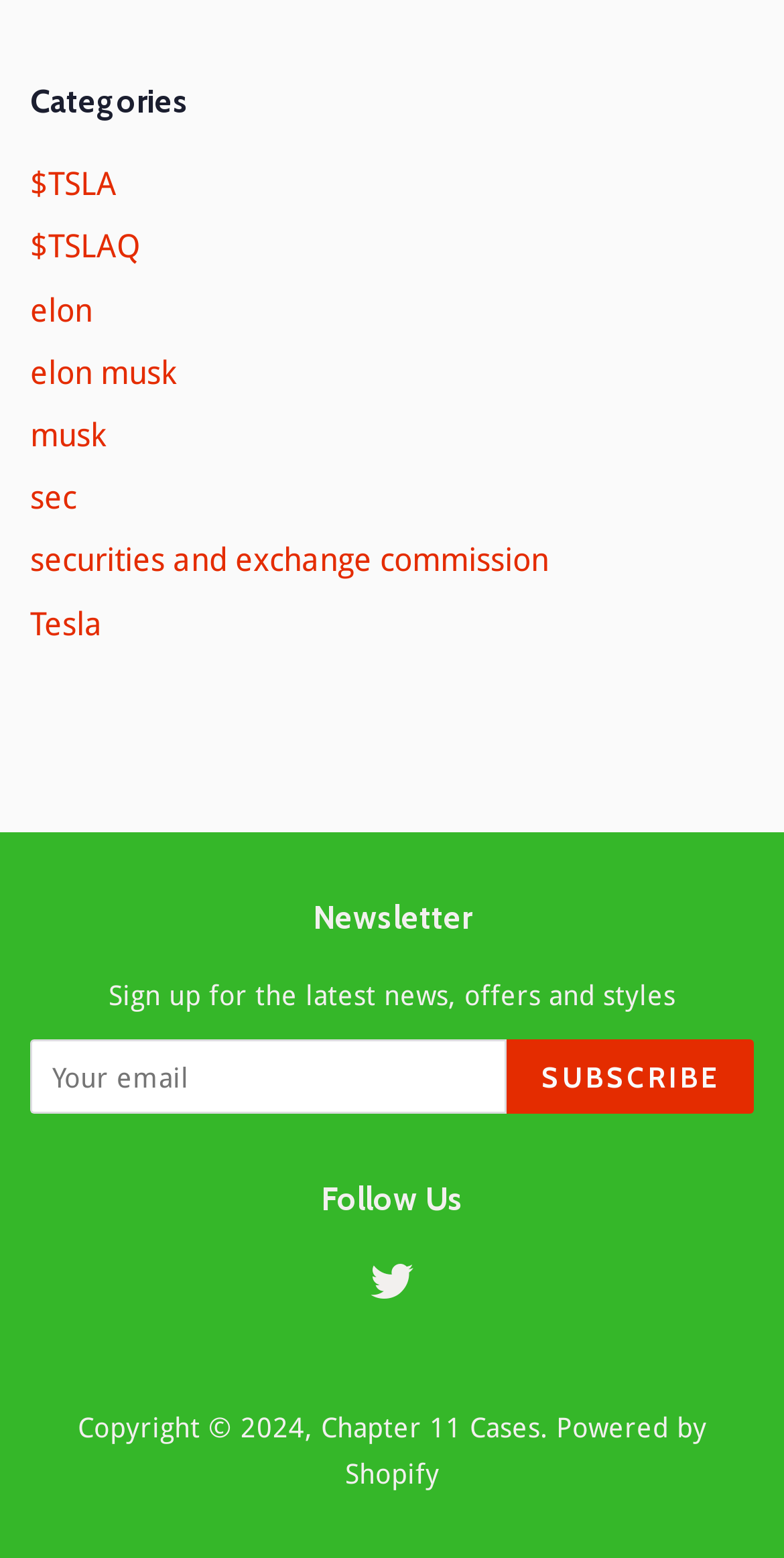Identify the bounding box of the HTML element described here: "elon musk". Provide the coordinates as four float numbers between 0 and 1: [left, top, right, bottom].

[0.038, 0.227, 0.226, 0.251]